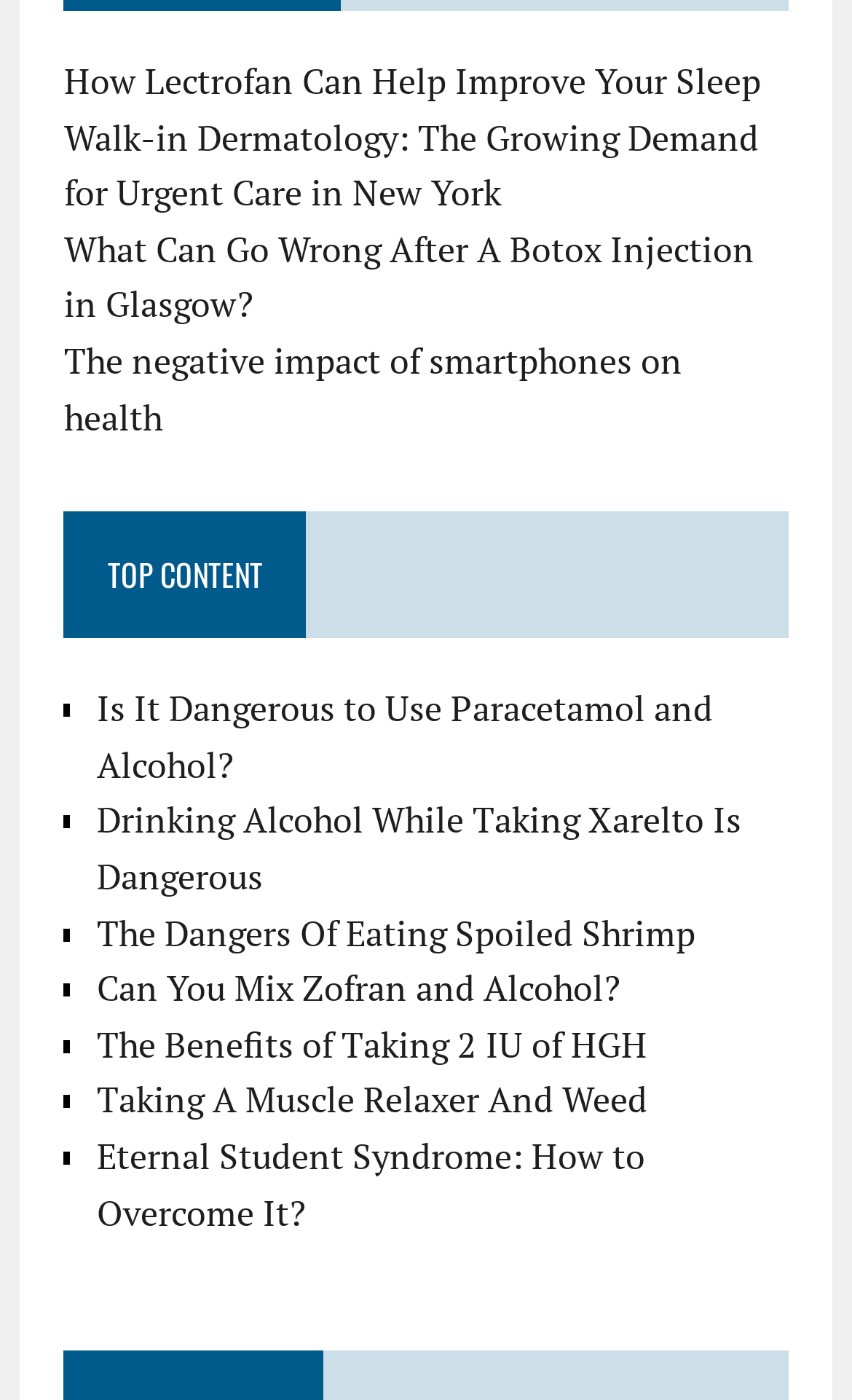Please determine the bounding box coordinates of the element's region to click for the following instruction: "Read about how Lectrofan can help improve your sleep".

[0.075, 0.04, 0.893, 0.075]